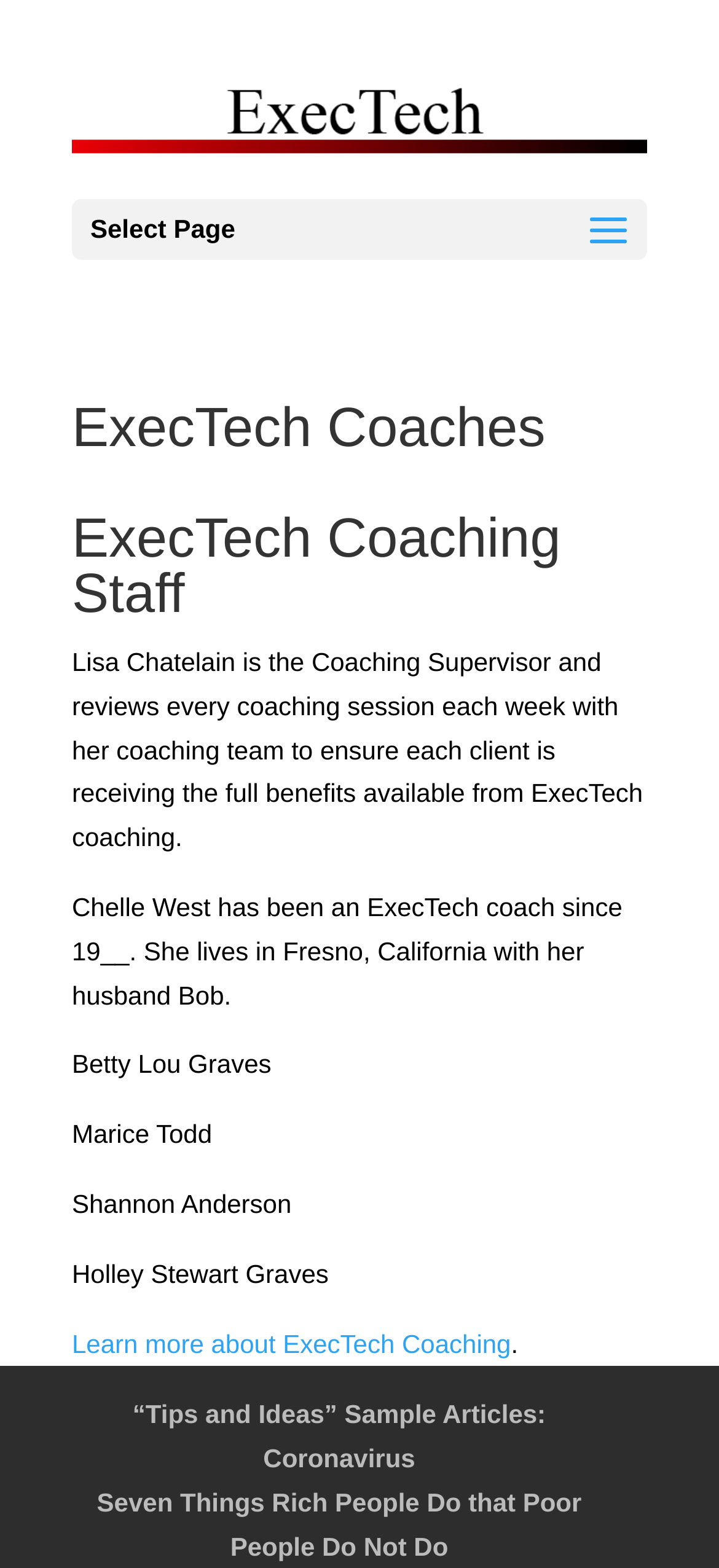Describe the webpage meticulously, covering all significant aspects.

The webpage is about ExecTech Coaches, a management consulting firm. At the top, there is a link to the company's main page, accompanied by an image with the company's logo. Below this, there is a dropdown menu labeled "Select Page".

The main content of the page is an article that lists the coaching staff of ExecTech. The title "ExecTech Coaches" is prominently displayed, followed by a subtitle "ExecTech Coaching Staff". The coaching staff is introduced, starting with Lisa Chatelain, the Coaching Supervisor, who reviews every coaching session to ensure clients receive the full benefits of ExecTech coaching. Below this, there are brief descriptions of other coaches, including Chelle West, Betty Lou Graves, Marice Todd, Shannon Anderson, and Holley Stewart Graves.

At the bottom of the coaching staff list, there is a link to "Learn more about ExecTech Coaching". Next to this link, there is a period (full stop) symbol. On the right side of the page, there are three links to sample articles, including "“Tips and Ideas” Sample Articles:", "Coronavirus", and "Seven Things Rich People Do that Poor People Do Not Do".